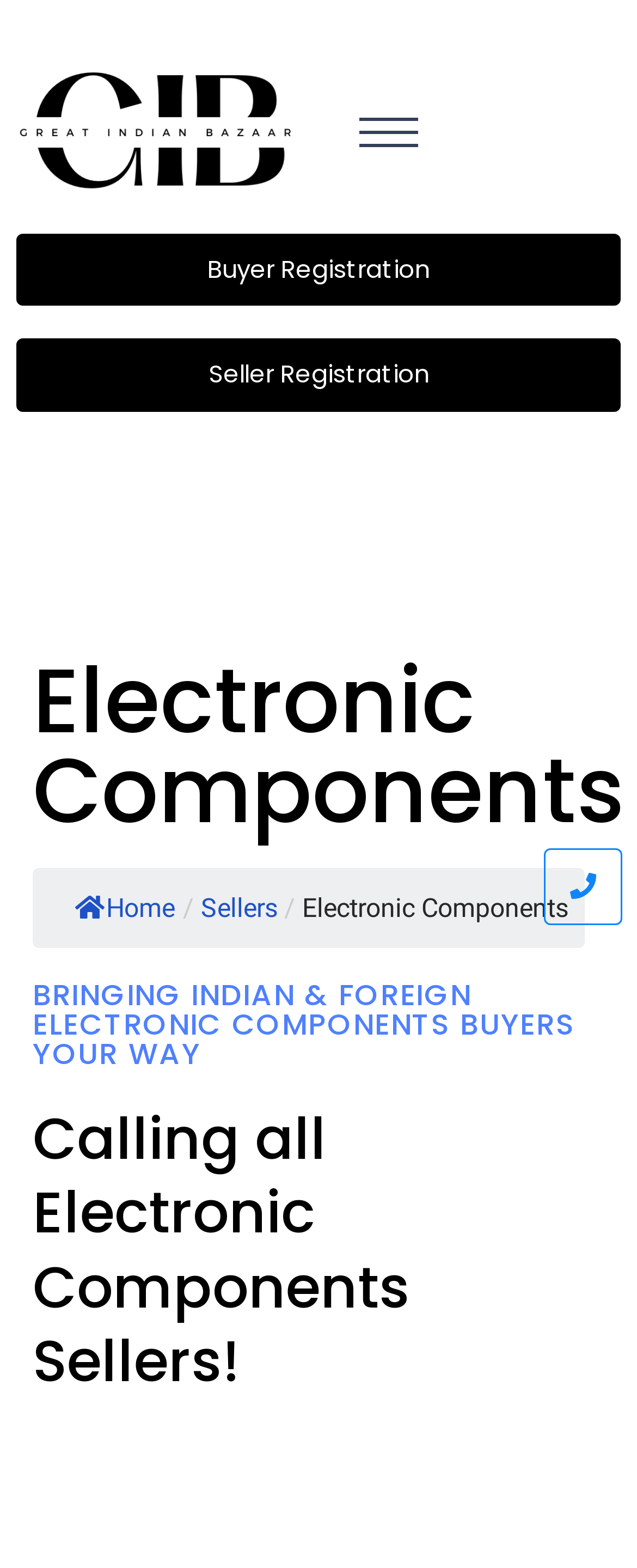Using the format (top-left x, top-left y, bottom-right x, bottom-right y), and given the element description, identify the bounding box coordinates within the screenshot: Buyer Registration

[0.026, 0.149, 0.974, 0.195]